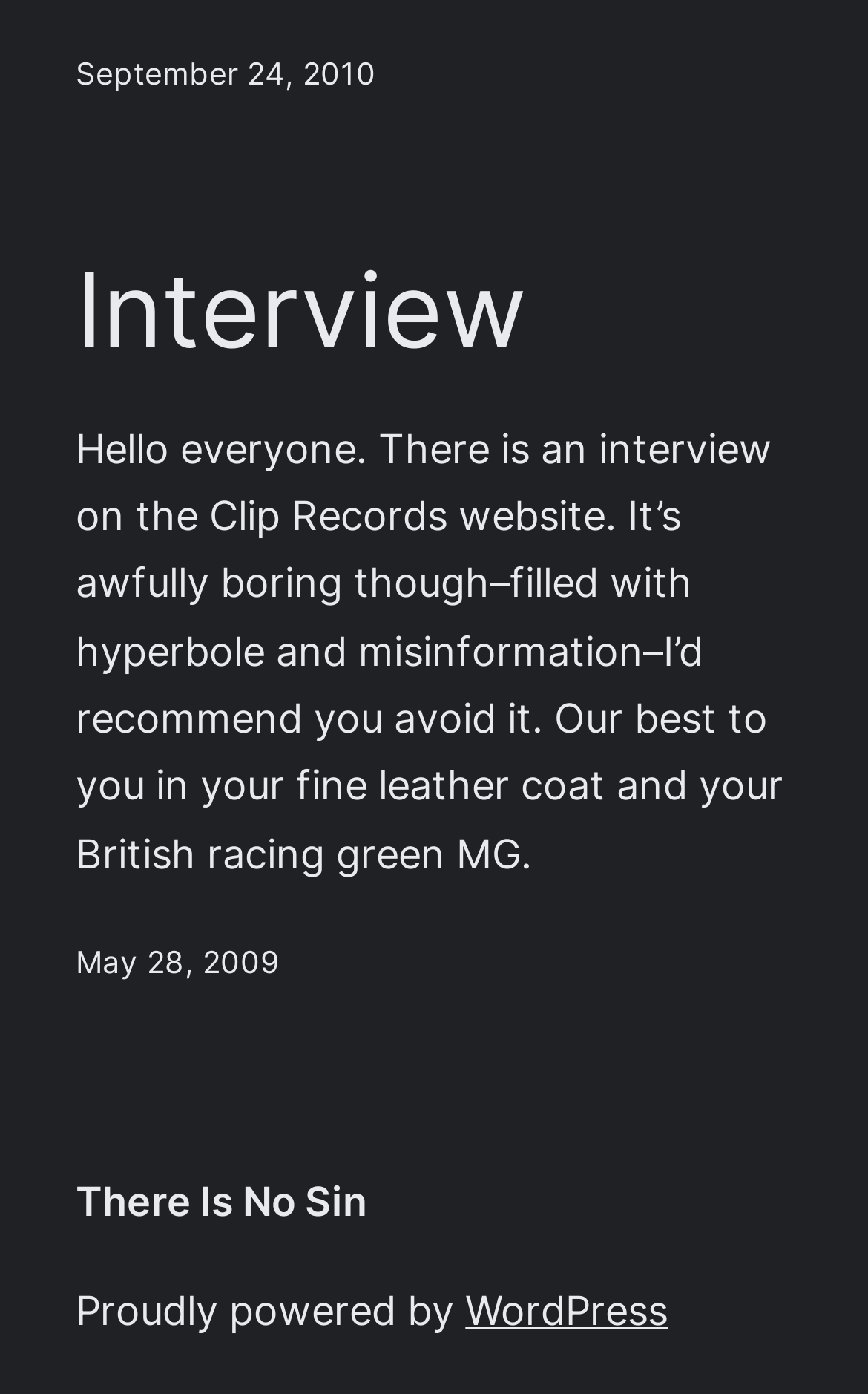What is the date of the interview?
Using the image, elaborate on the answer with as much detail as possible.

I found the date of the interview by looking at the link element with the text 'September 24, 2010' which is a child of the time element with an empty string as its text.